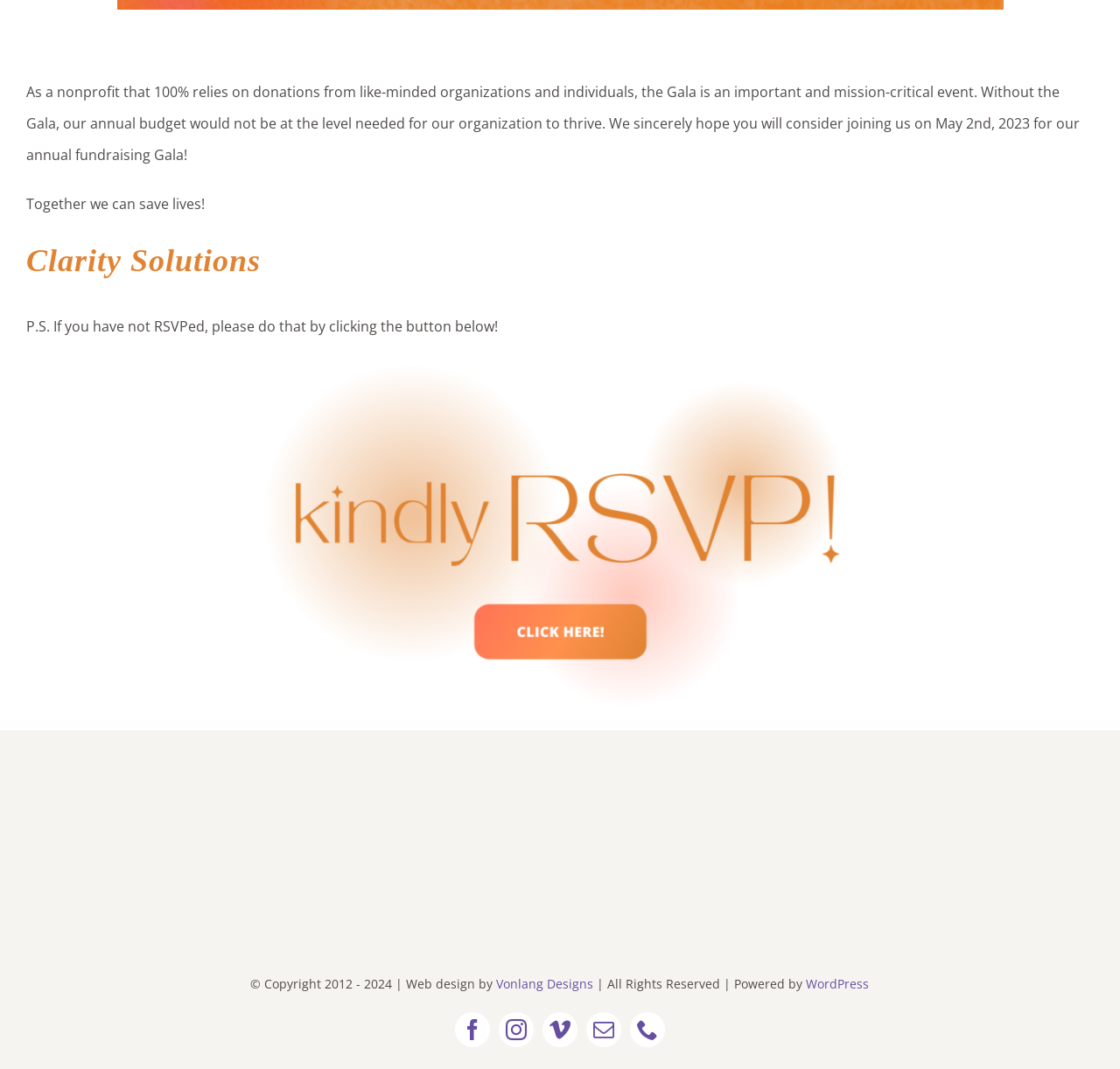How many social media links are present at the bottom of the page?
Please craft a detailed and exhaustive response to the question.

The links with IDs 228, 229, 230, and 231 correspond to social media platforms facebook, instagram, vimeo, and mail, respectively. Therefore, there are 4 social media links present at the bottom of the page.